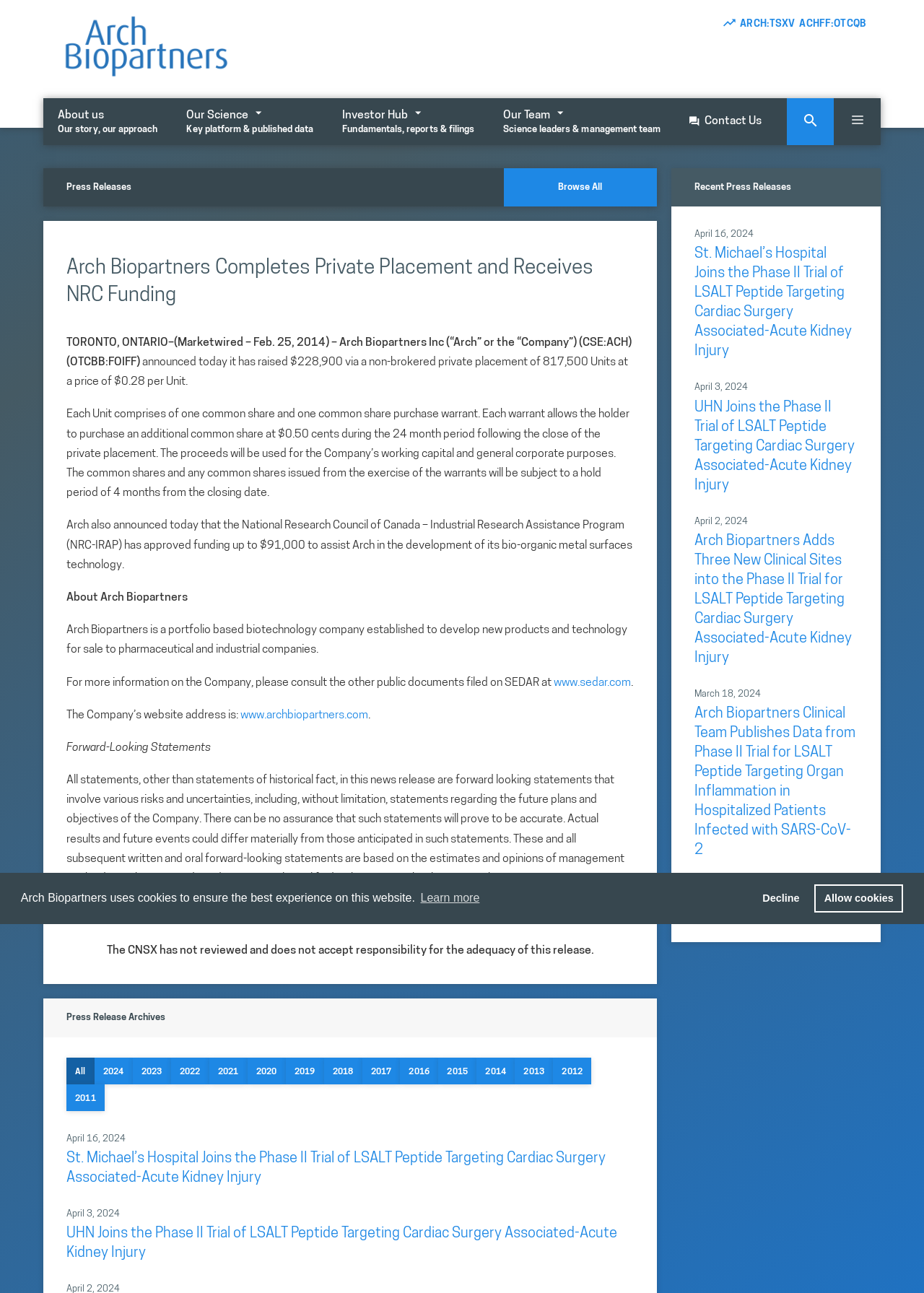Please identify the bounding box coordinates of the clickable element to fulfill the following instruction: "Browse All". The coordinates should be four float numbers between 0 and 1, i.e., [left, top, right, bottom].

[0.545, 0.13, 0.711, 0.16]